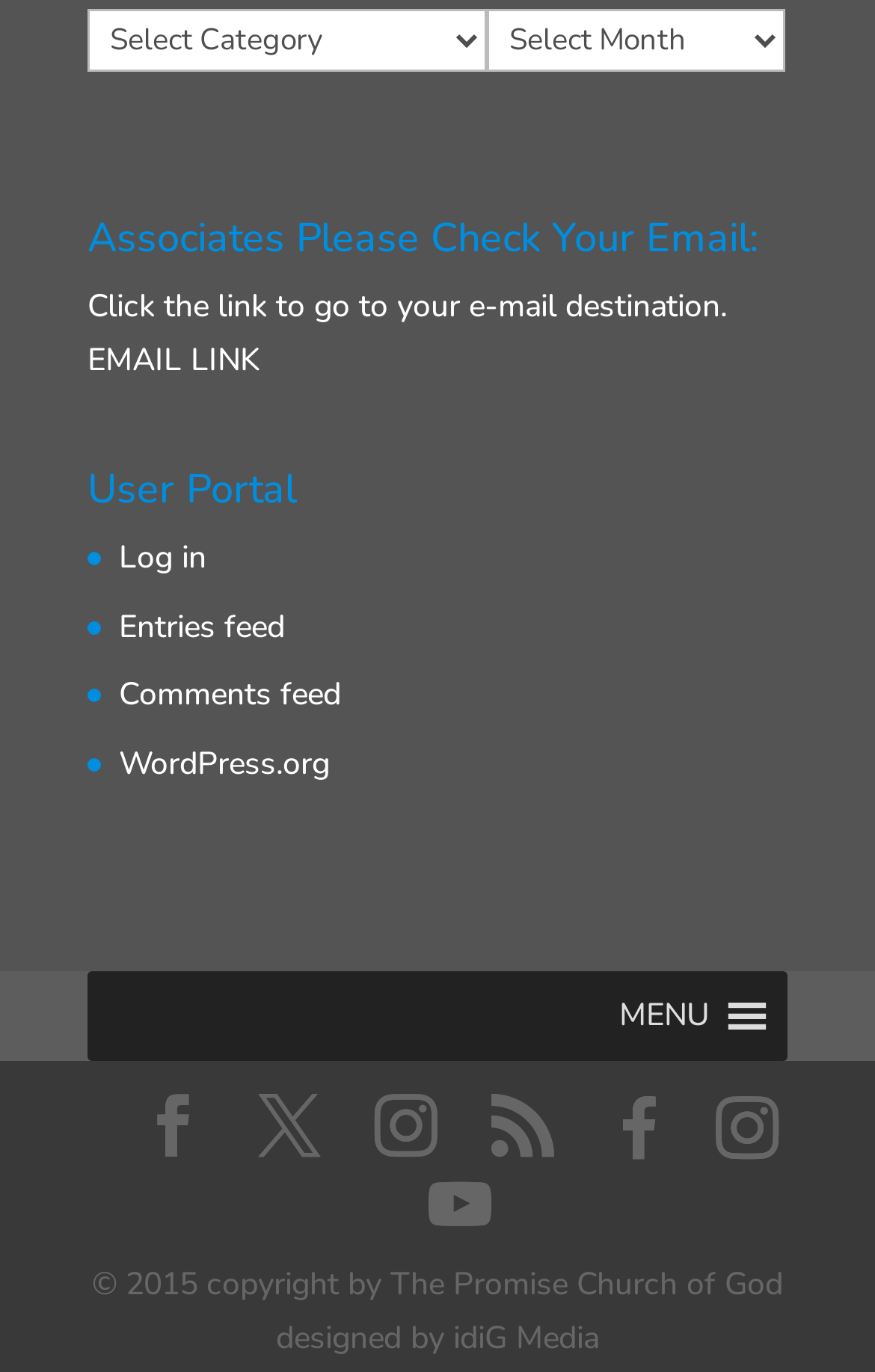Locate the bounding box coordinates of the area that needs to be clicked to fulfill the following instruction: "Visit Facebook". The coordinates should be in the format of four float numbers between 0 and 1, namely [left, top, right, bottom].

[0.679, 0.8, 0.782, 0.846]